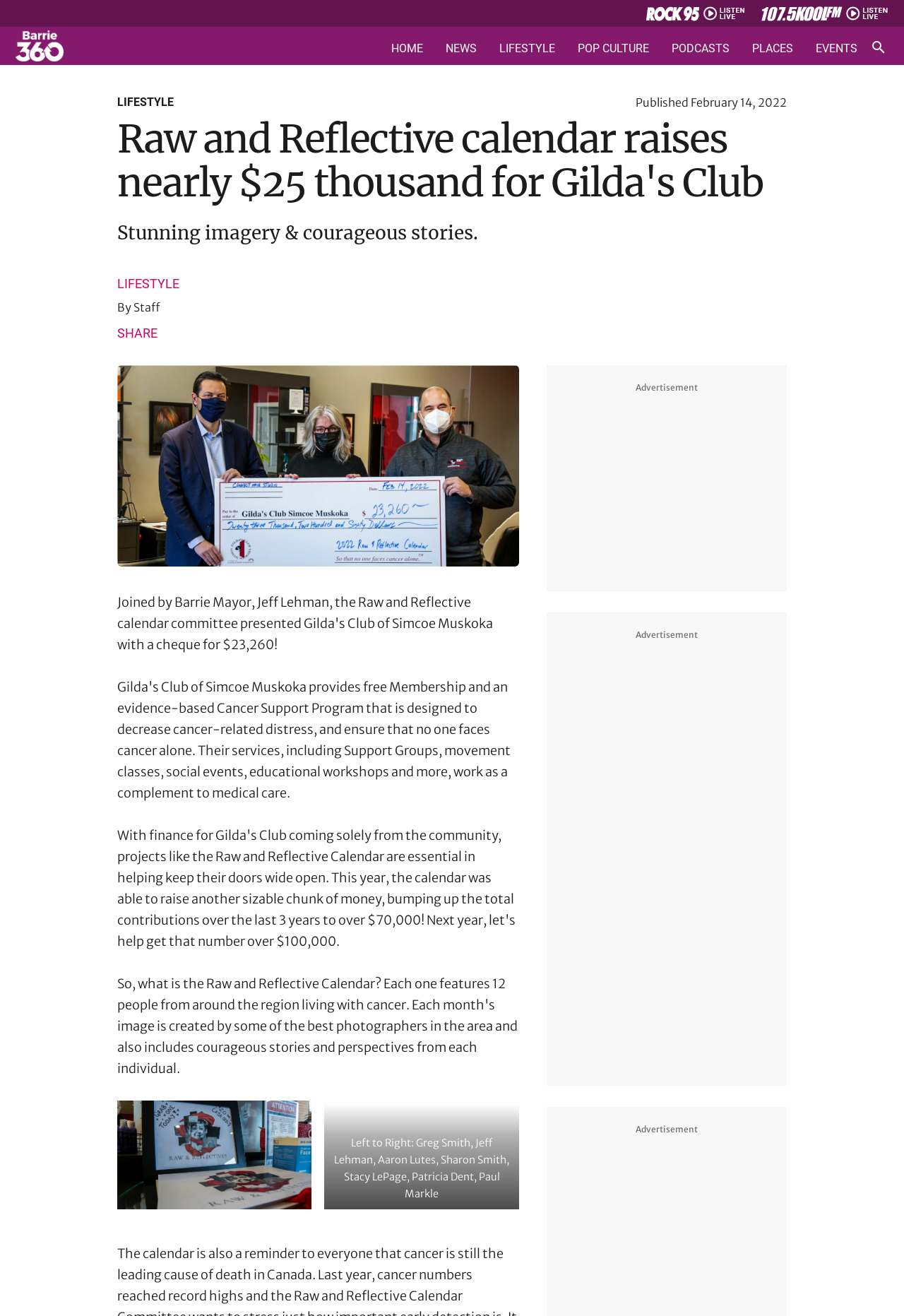Summarize the webpage comprehensively, mentioning all visible components.

The webpage appears to be a news article or blog post about a charity event. At the top of the page, there is a navigation menu with links to different sections of the website, including "HOME", "NEWS", "LIFESTYLE", "POP CULTURE", "PODCASTS", "PLACES", and "EVENTS". 

Below the navigation menu, there is a heading that reads "Raw and Reflective calendar raises nearly $25 thousand for Gilda's Club". This heading is followed by a subheading that describes the event, stating "Stunning imagery & courageous stories." 

To the right of the subheading, there is a link to the "LIFESTYLE" section, and below that, there is a byline that reads "By Staff". There is also a "SHARE" link and an image related to the event, which takes up a significant portion of the page. 

The main content of the article is accompanied by a figure with a caption that describes the people in the image, including Greg Smith, Jeff Lehman, Aaron Lutes, Sharon Smith, Stacy LePage, Patricia Dent, and Paul Markle. 

At the bottom of the page, there is an advertisement.